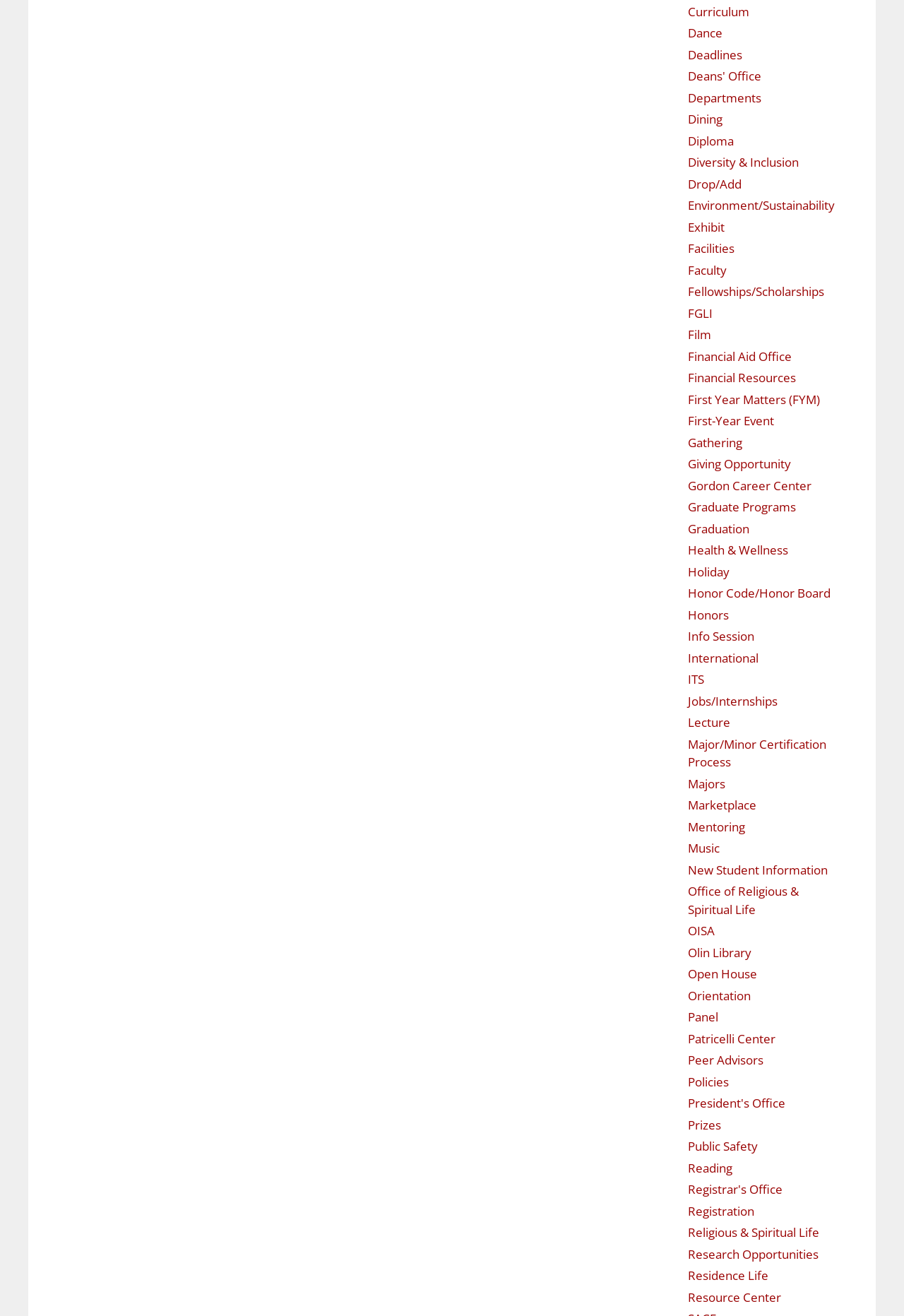Extract the bounding box for the UI element that matches this description: "Music".

[0.761, 0.639, 0.796, 0.651]